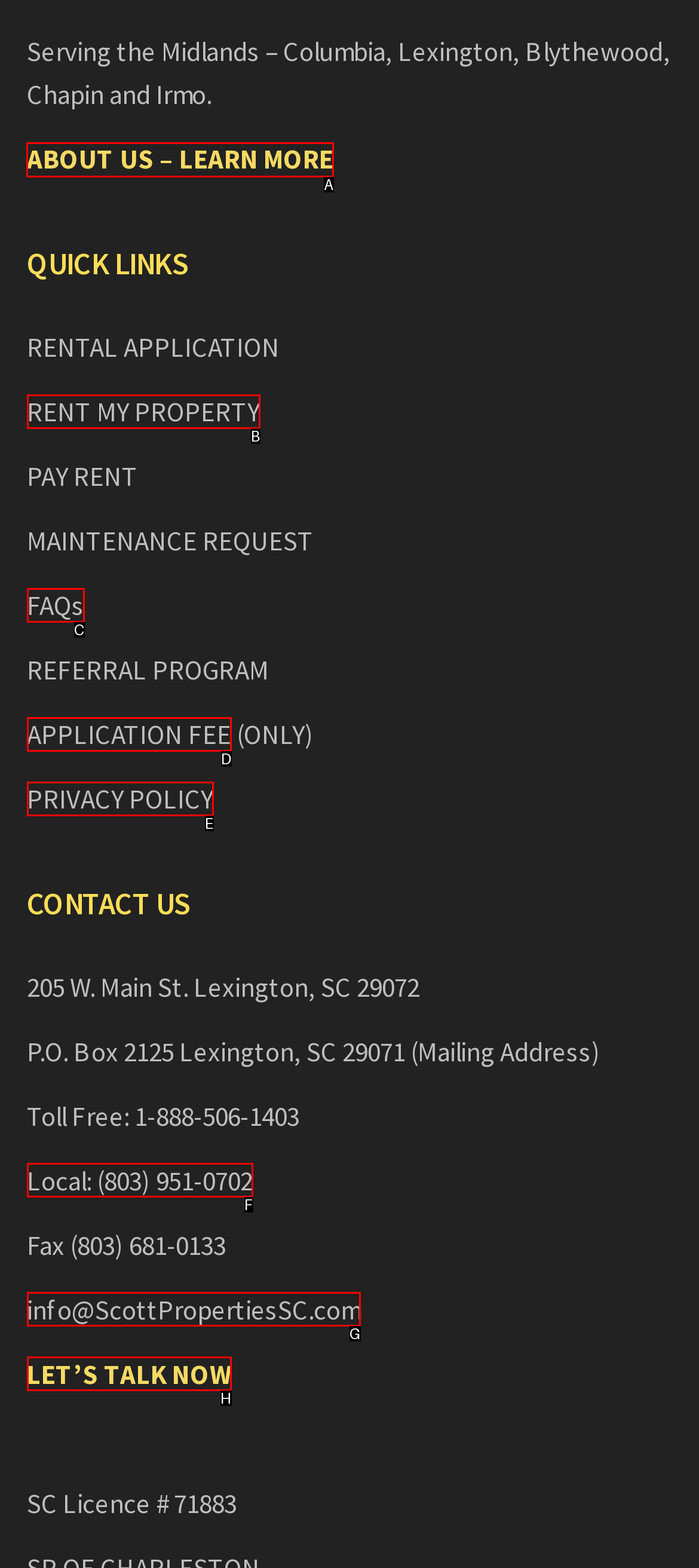For the task "Learn more about the company", which option's letter should you click? Answer with the letter only.

A